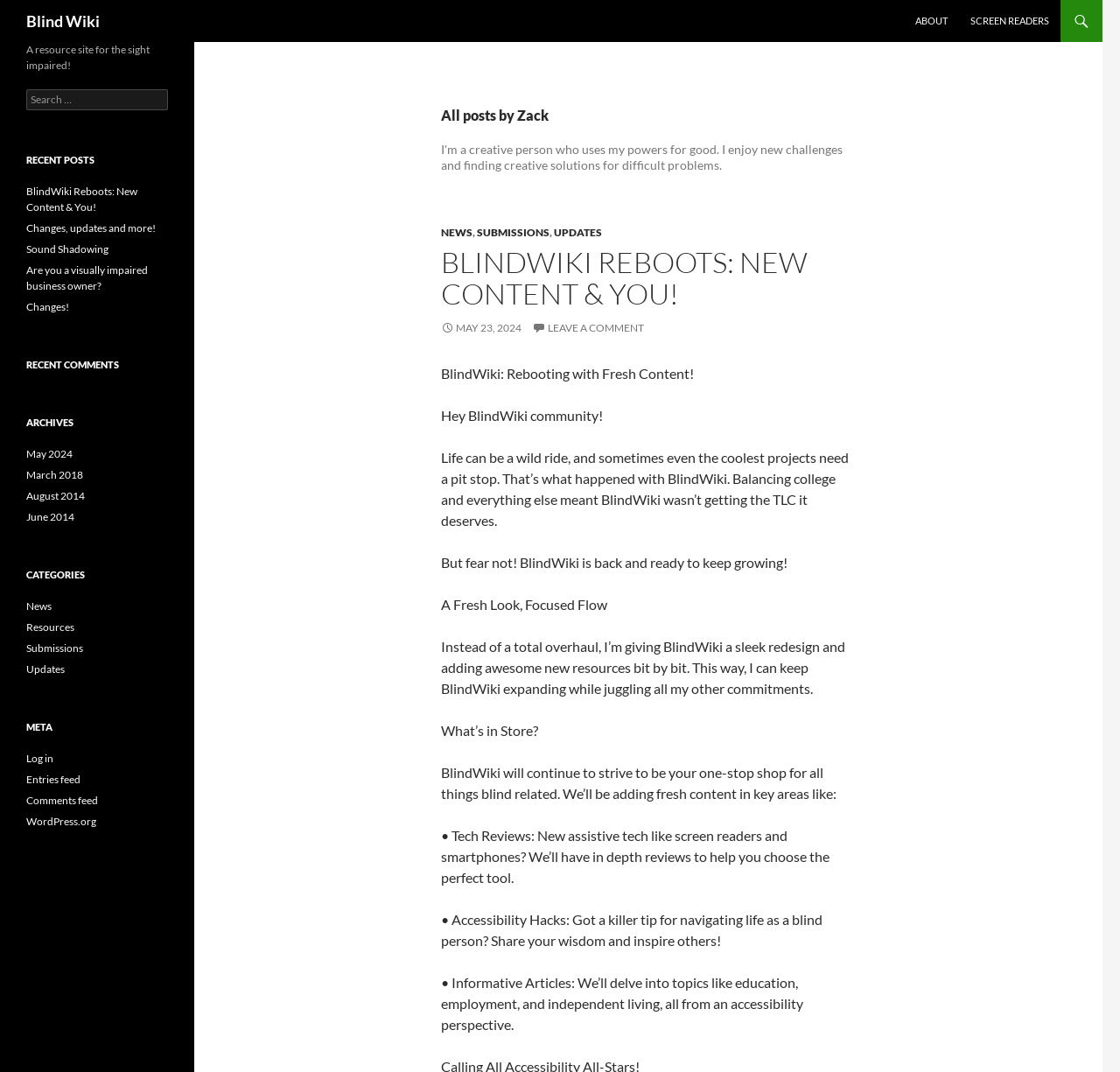Using details from the image, please answer the following question comprehensively:
Is there a search function on the website?

The presence of a search function on the website can be determined by looking at the search element and its child elements, including the search box and the label 'Search for:', which are located in the top-right section of the webpage.